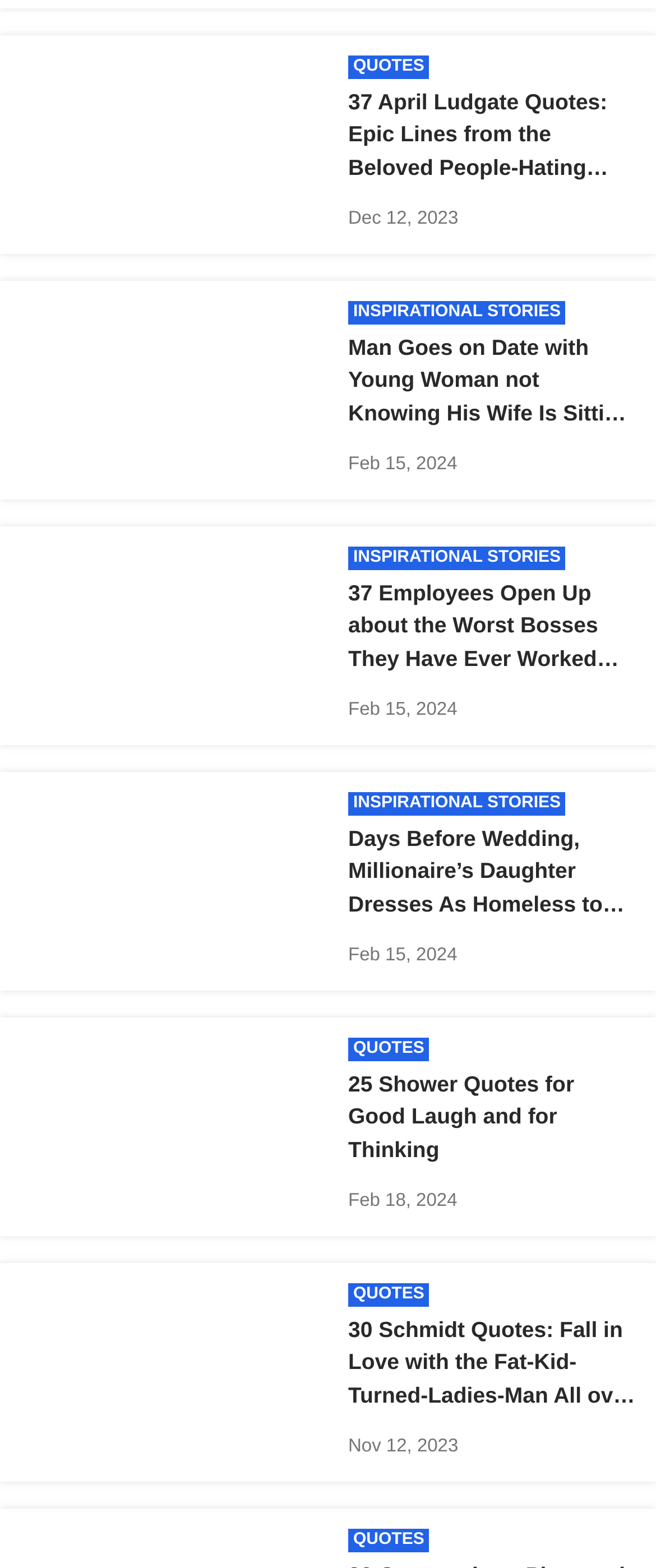Determine the bounding box coordinates for the element that should be clicked to follow this instruction: "Click on the 'QUOTES' button to view more quotes". The coordinates should be given as four float numbers between 0 and 1, in the format [left, top, right, bottom].

[0.538, 0.975, 0.647, 0.99]